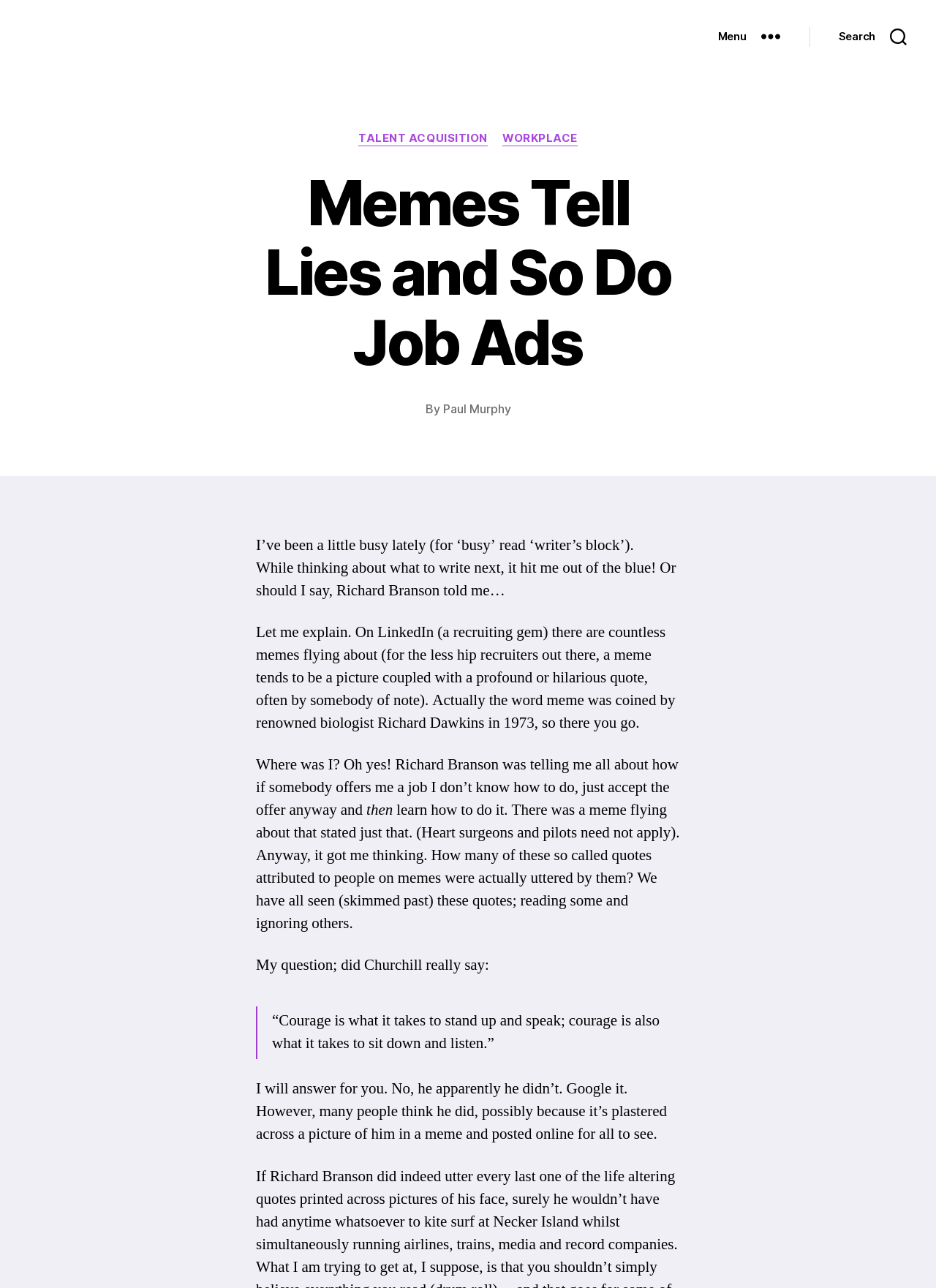What is the author's name?
Using the information from the image, answer the question thoroughly.

The author's name can be found in the text 'By Paul Murphy' which is located below the main heading 'Memes Tell Lies and So Do Job Ads'.